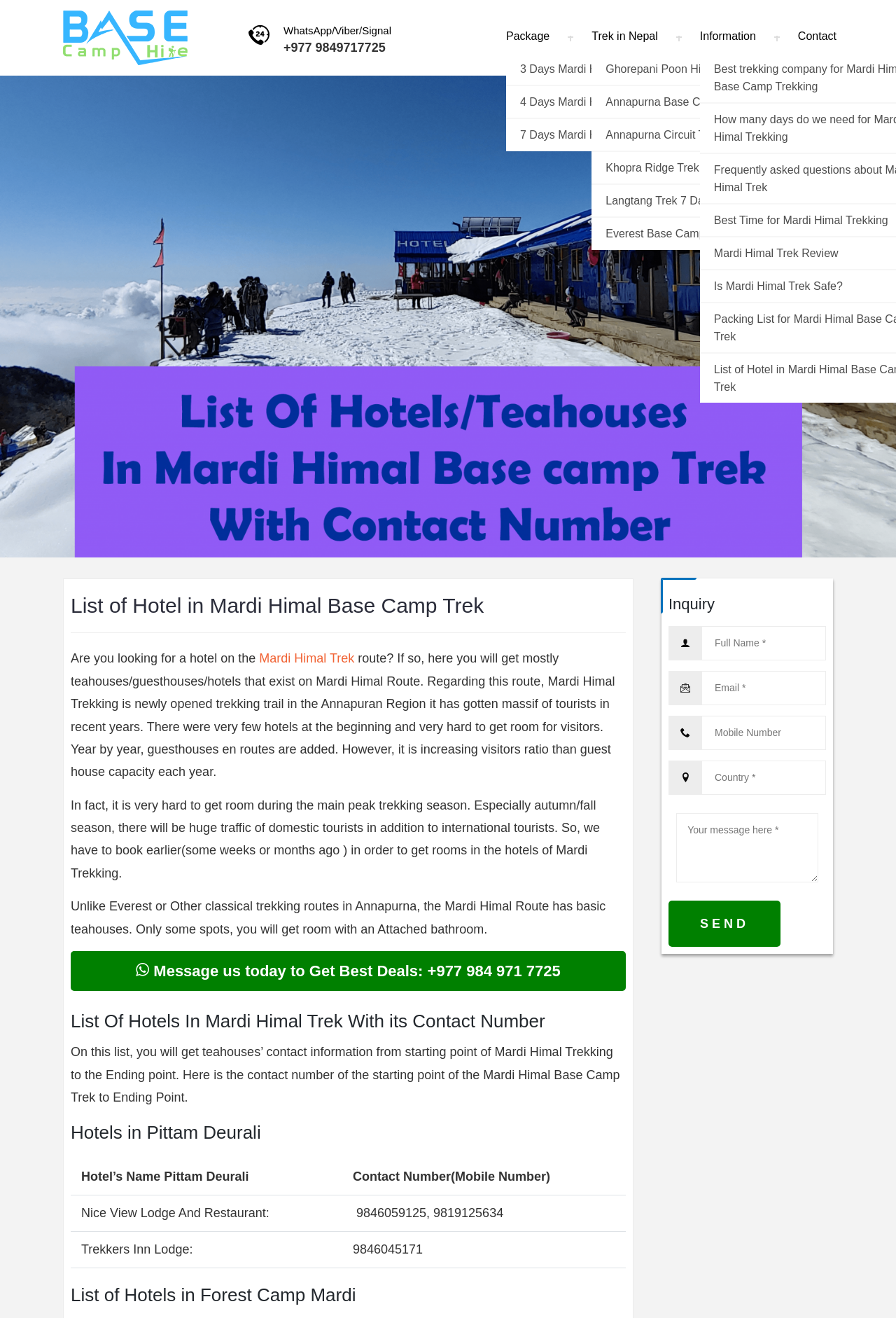Determine the bounding box coordinates of the element's region needed to click to follow the instruction: "Click the Send button". Provide these coordinates as four float numbers between 0 and 1, formatted as [left, top, right, bottom].

[0.746, 0.683, 0.871, 0.718]